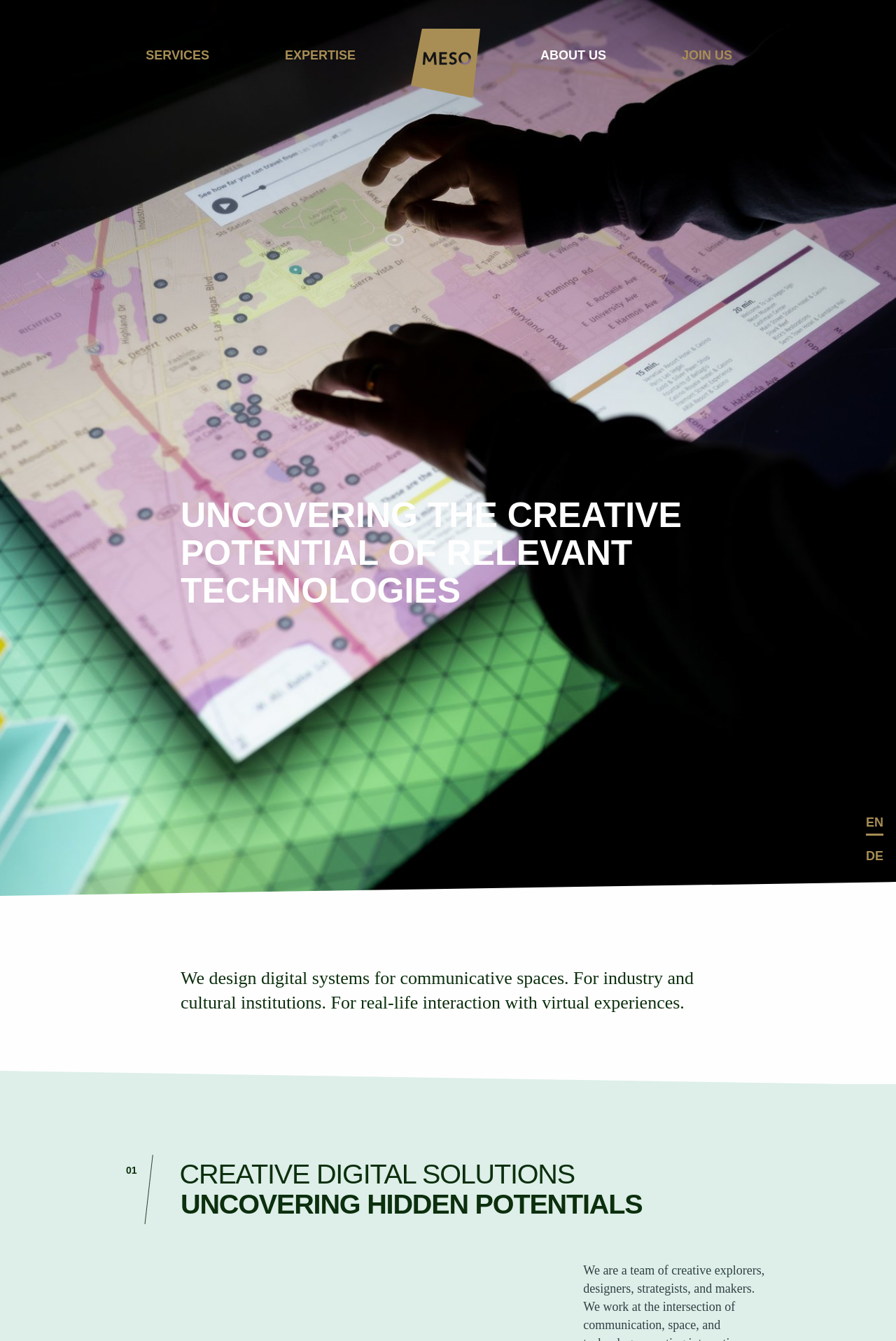What is the name of the company? Look at the image and give a one-word or short phrase answer.

MESO